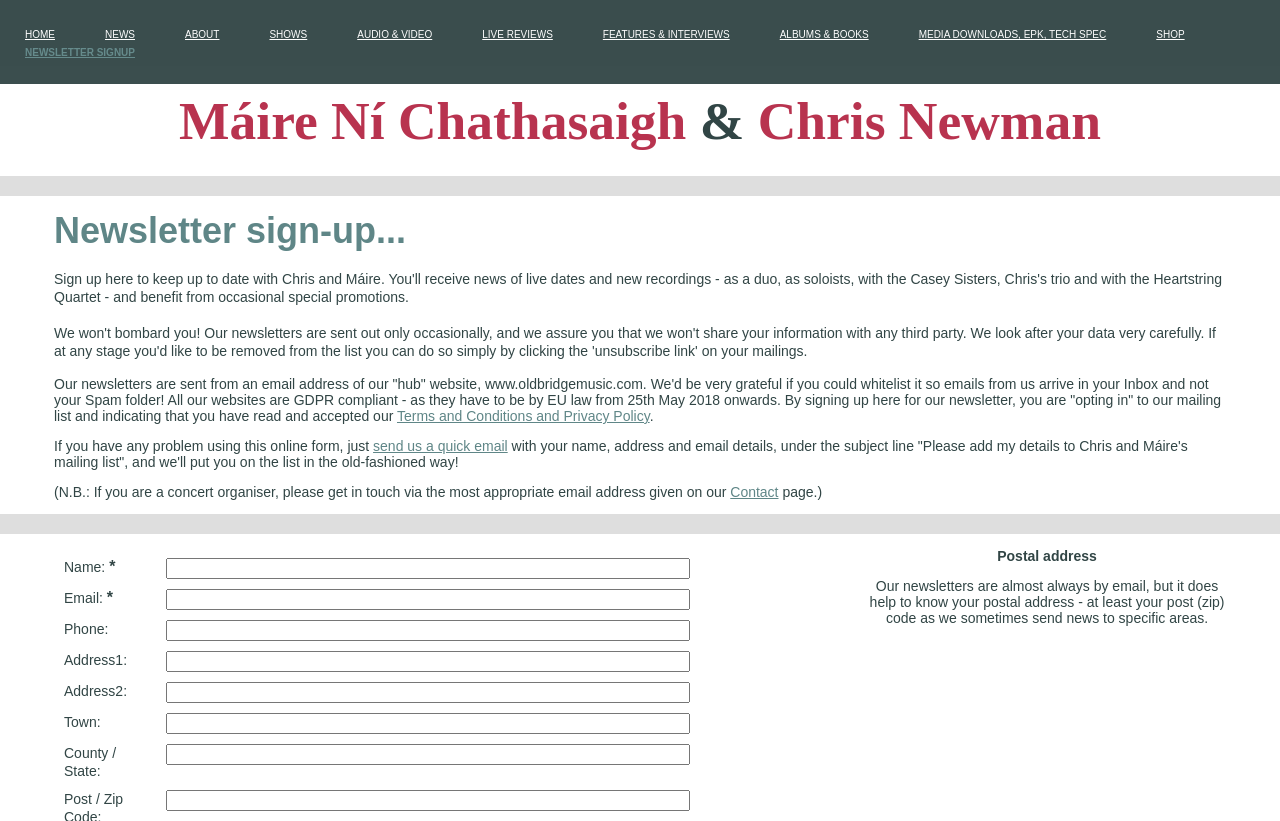Identify the bounding box coordinates for the region of the element that should be clicked to carry out the instruction: "Click the NEWSLETTER SIGNUP link". The bounding box coordinates should be four float numbers between 0 and 1, i.e., [left, top, right, bottom].

[0.0, 0.051, 0.125, 0.073]